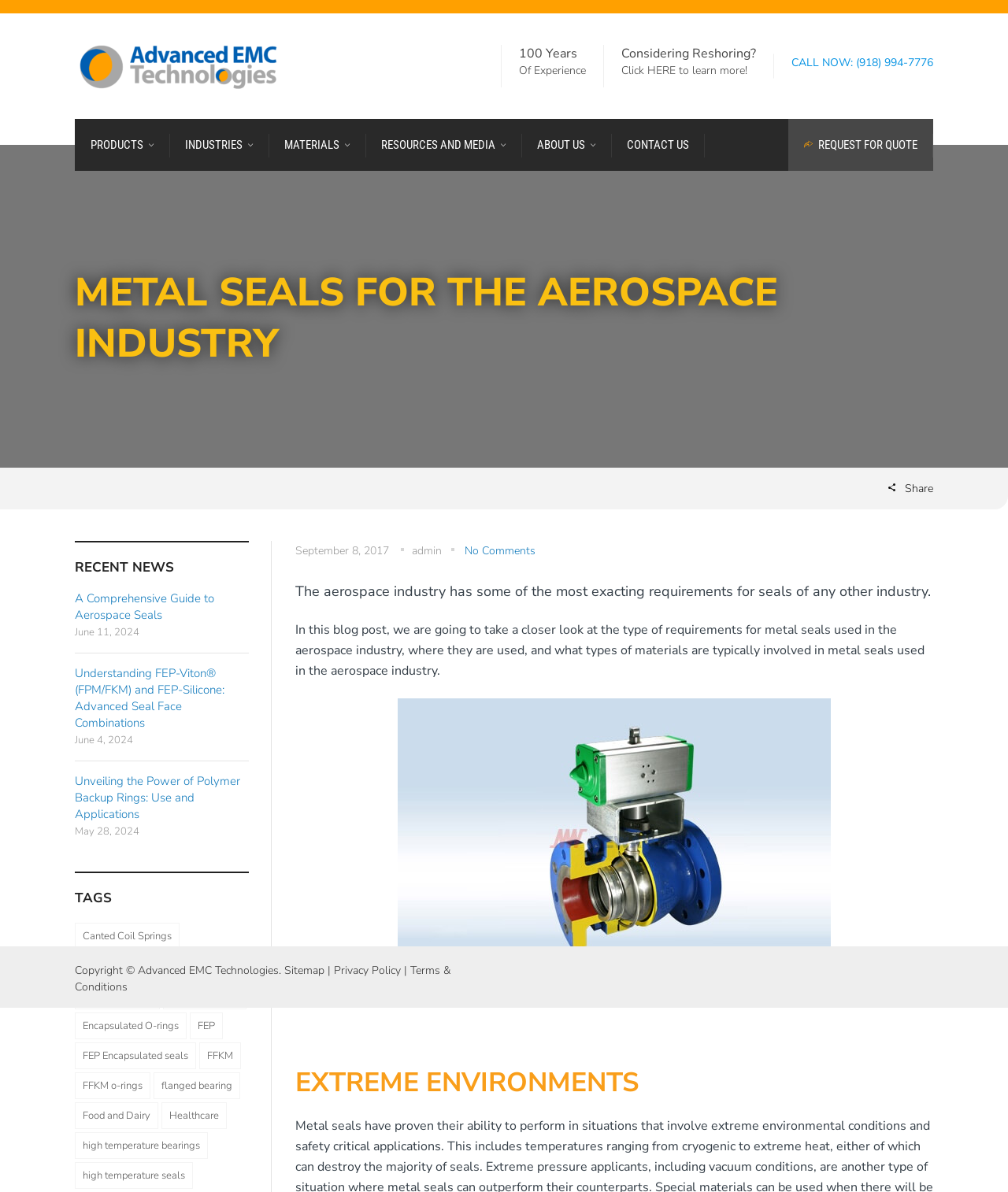What is the source of the image 'Newayvalve.jpg'? Refer to the image and provide a one-word or short phrase answer.

Image Source